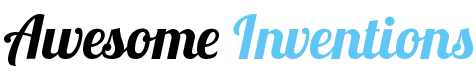What is the theme of the content?
Refer to the image and offer an in-depth and detailed answer to the question.

The question inquires about the theme of the content. By analyzing the header, it is evident that the design incorporates a playful aesthetic, conveying a sense of creativity and innovation. This suggests that the content likely focuses on inventive ideas or products, making it an engaging and dynamic exploration of innovative concepts.